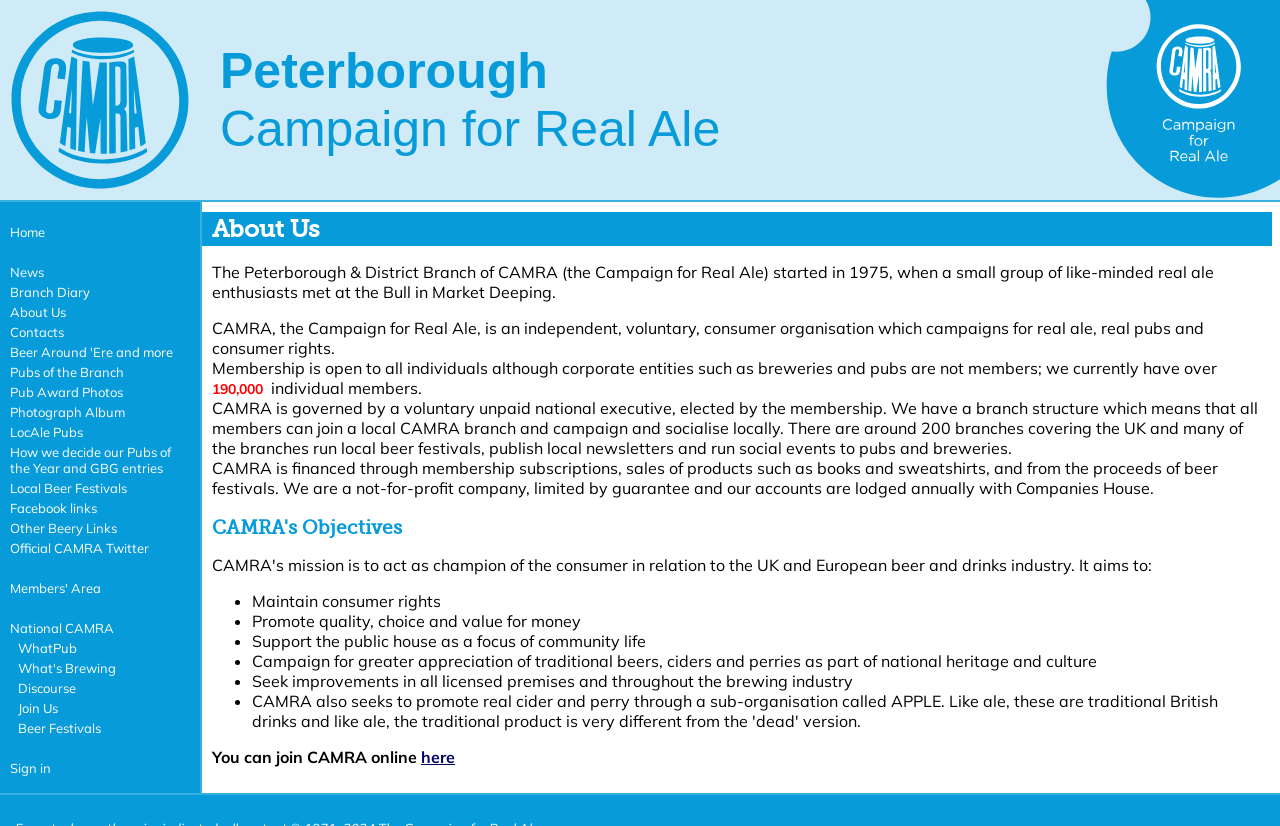Summarize the webpage with intricate details.

The webpage is about the "About Us" section of the Peterborough CAMRA (Campaign for Real Ale) website. At the top of the page, there are two images of the "Campaign for Real Ale" logo, one on the left and one on the right. Below the logos, there are two headings, "Peterborough" and "Campaign for Real Ale", positioned side by side.

The main content of the page is divided into two sections. On the left, there is a navigation menu with 20 links, including "Home", "News", "Branch Diary", "About Us", and others. These links are stacked vertically, with the first link "Home" at the top and the last link "Discourse" at the bottom.

On the right, there is an article with a heading "About Us" at the top. The article is divided into several paragraphs of text, which describe the history and objectives of CAMRA. The text is organized into sections, with headings and bullet points. The article explains that CAMRA is a voluntary organization that campaigns for real ale, real pubs, and consumer rights, and that it has over 190,000 individual members. It also outlines CAMRA's objectives, including maintaining consumer rights, promoting quality and value, and supporting the public house as a focus of community life.

At the bottom of the article, there is a call to action, encouraging visitors to join CAMRA online, with a link to a membership page.